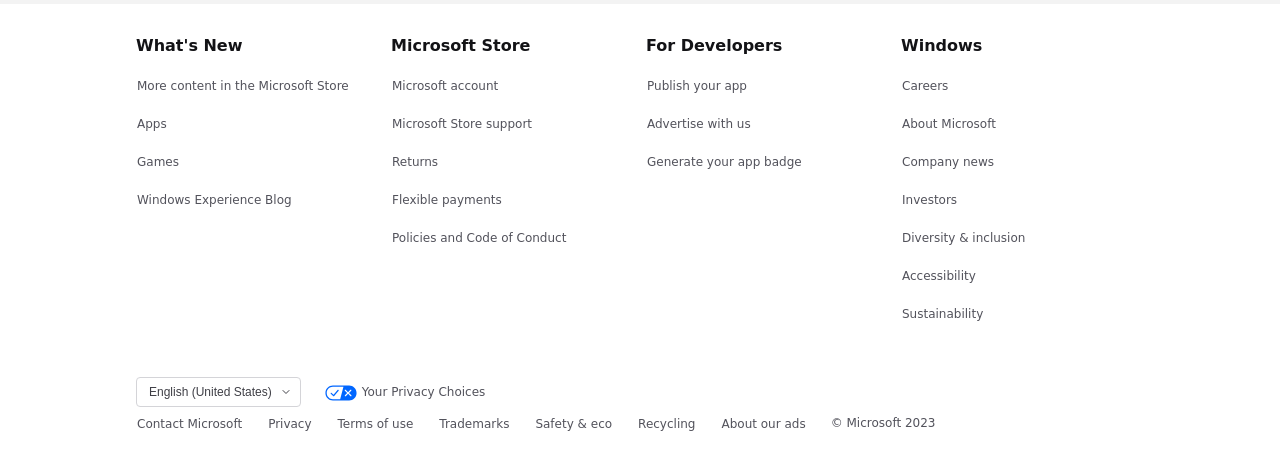Based on the element description: "name="prefix"", identify the bounding box coordinates for this UI element. The coordinates must be four float numbers between 0 and 1, listed as [left, top, right, bottom].

[0.704, 0.317, 0.777, 0.382]